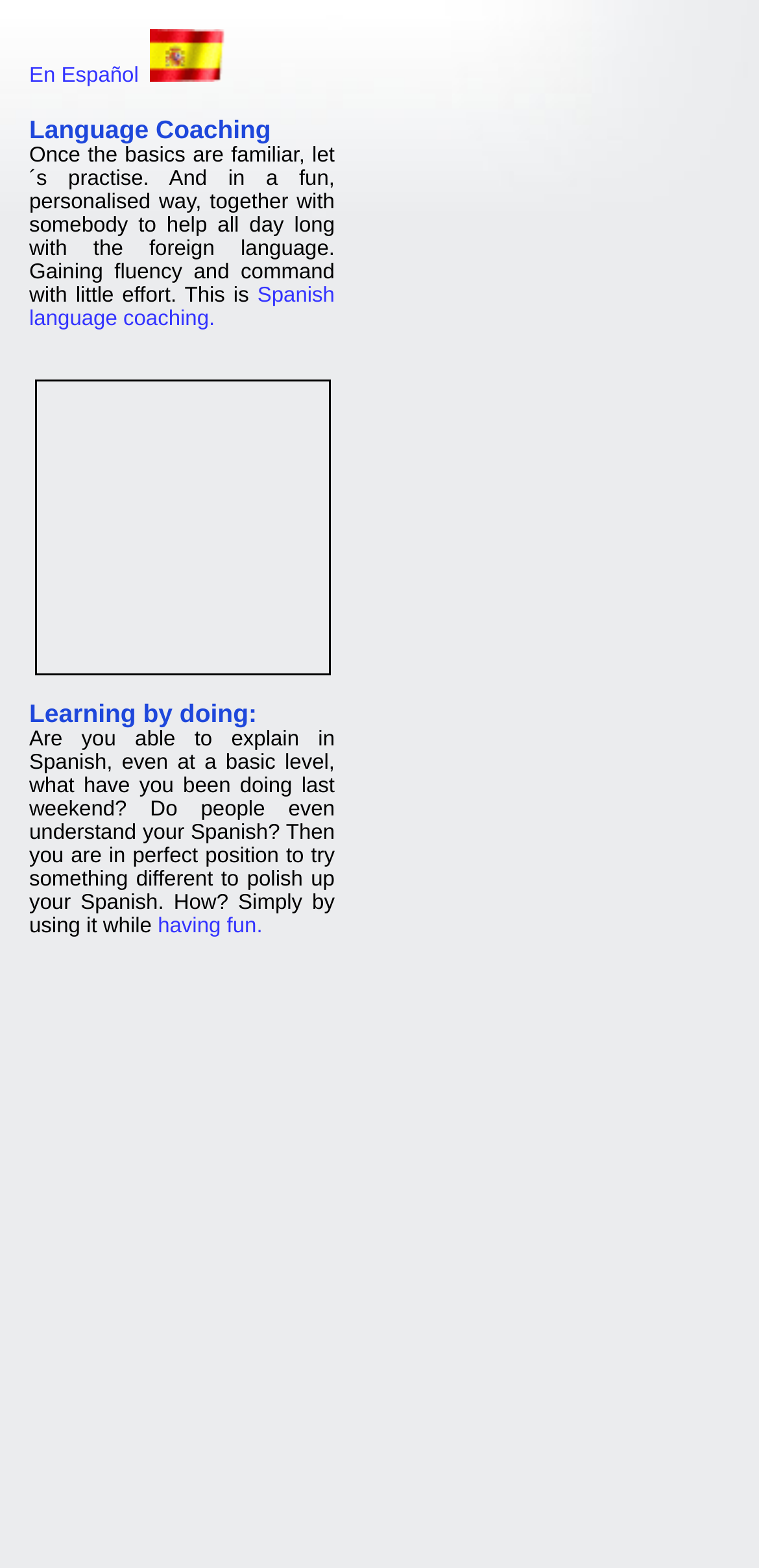Provide a brief response using a word or short phrase to this question:
What is the language coaching service about?

Spanish language coaching